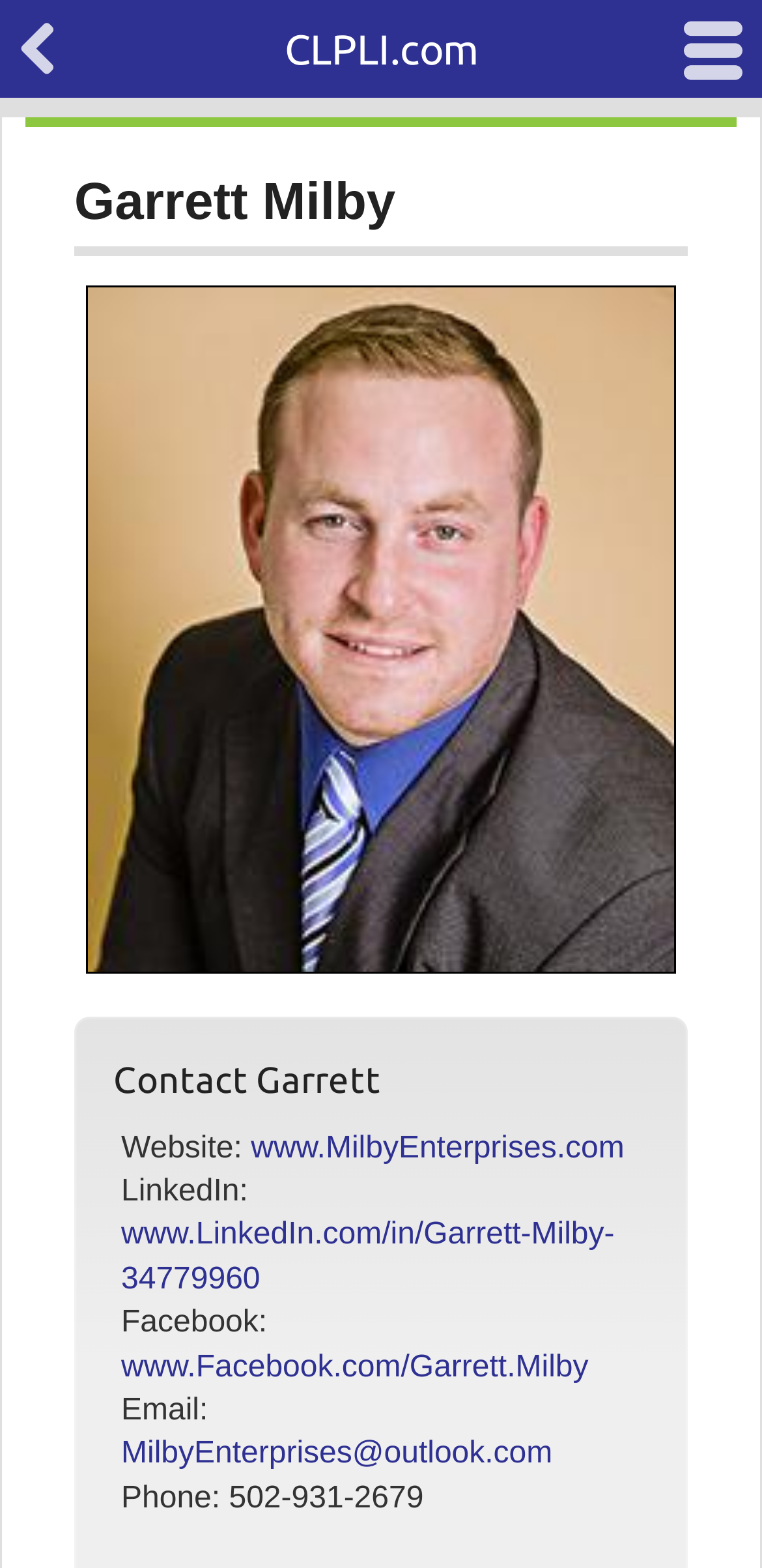Provide a comprehensive caption for the webpage.

This webpage is about Garrett W. Milby, an author who serves others, assists with matters of the heart, and motivates people to rise above their current situations. 

At the top left of the page, there is a small icon represented by '\uf053'. On the top right, there is a '#' symbol and the text 'CLPLI.com'. 

Below these elements, there is a large image of the author, Garrett Milby, which takes up most of the page. 

On top of the image, there are several links and text elements. In the middle of the image, there is a link to 'www.MilbyEnterprises.com'. 

Below the link, there are several contact information sections. On the left side, there are links to the author's LinkedIn profile and Facebook page, as well as text labels 'Facebook:' and 'Email:'. 

To the right of the 'Email:' label, there is a link to the author's email address, 'MilbyEnterprises@outlook.com'. 

At the bottom left of the image, there is a text element displaying the author's phone number, '502-931-2679'.